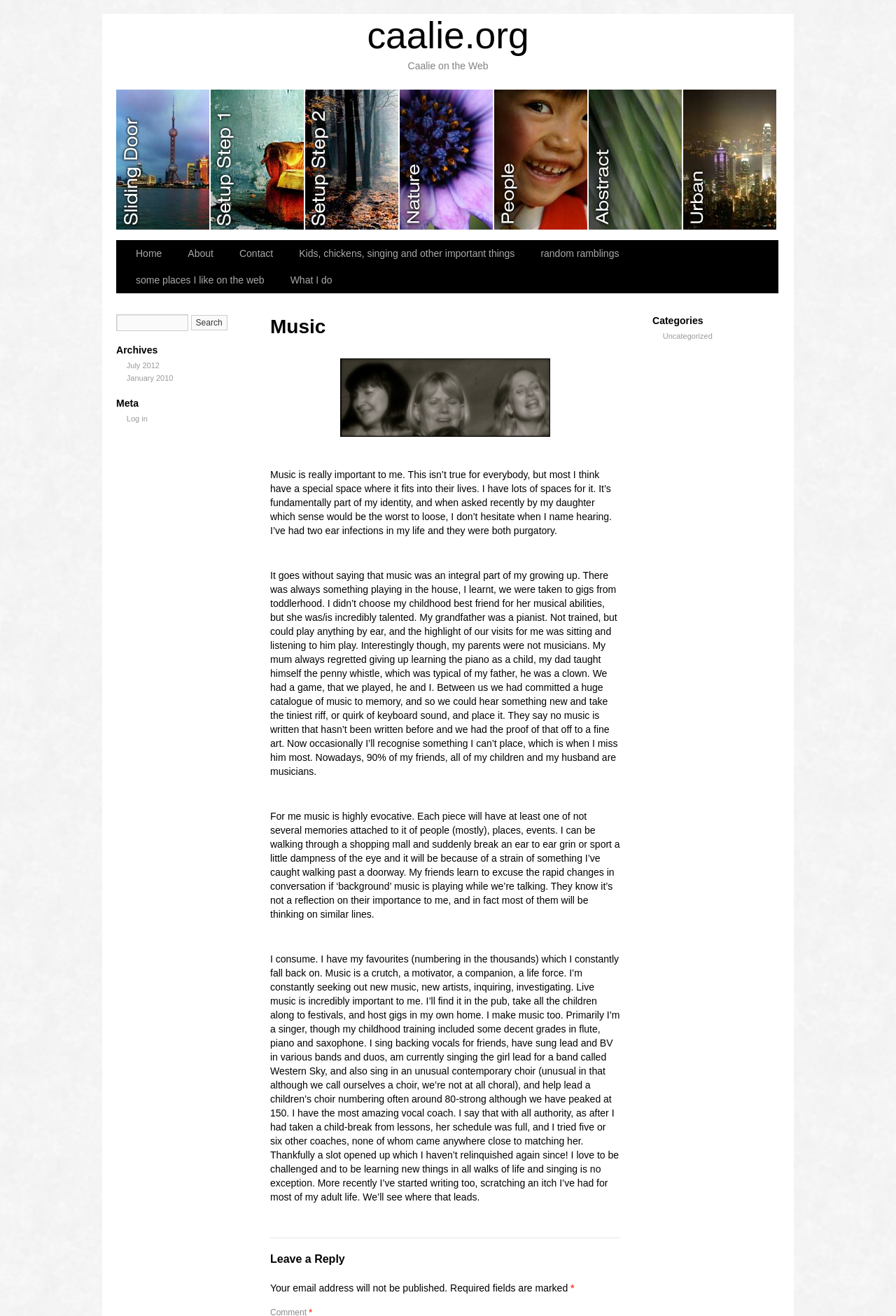What is the purpose of the search box?
Using the image, answer in one word or phrase.

To search the website